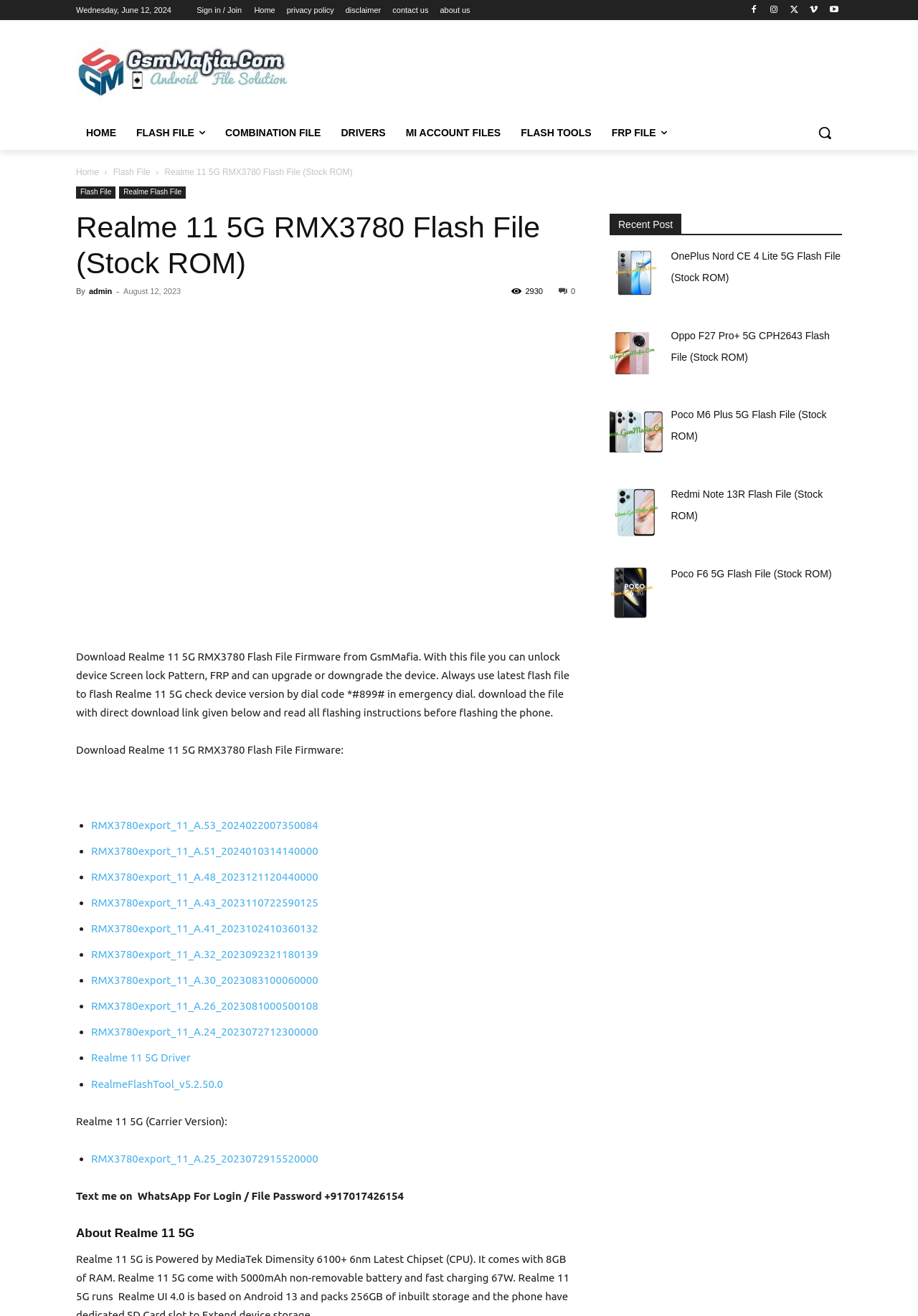Select the bounding box coordinates of the element I need to click to carry out the following instruction: "Click on the 'Flash File' link".

[0.123, 0.127, 0.164, 0.135]